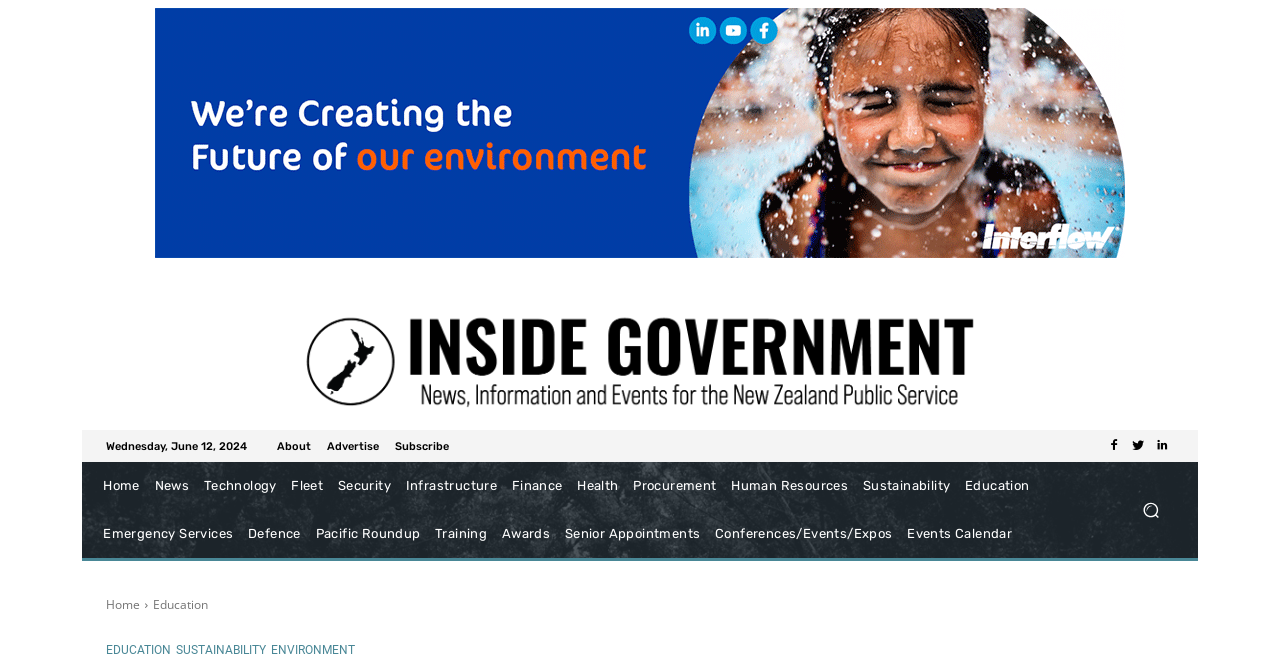Specify the bounding box coordinates of the element's area that should be clicked to execute the given instruction: "Go to the About page". The coordinates should be four float numbers between 0 and 1, i.e., [left, top, right, bottom].

[0.216, 0.671, 0.243, 0.688]